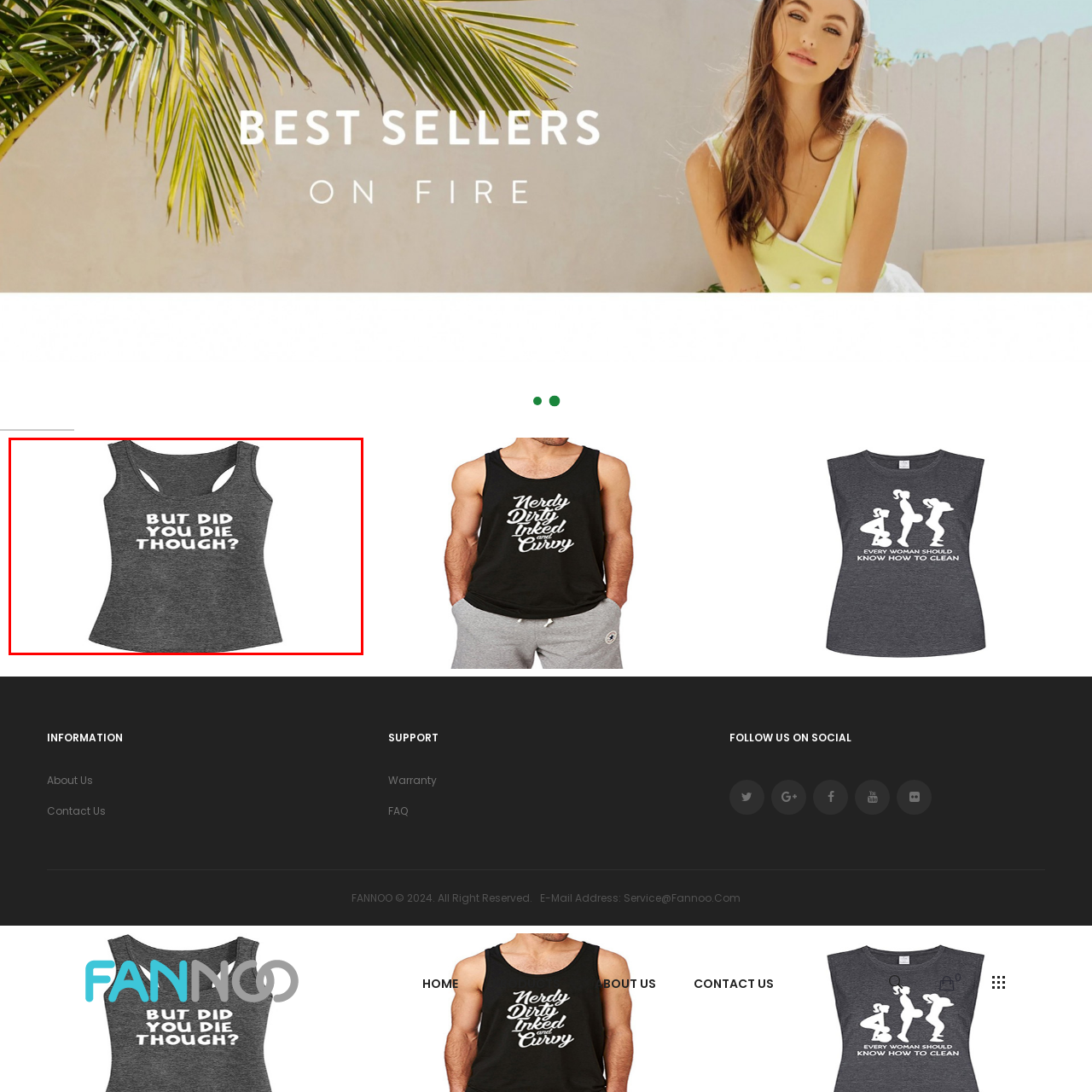Examine the red-bounded region in the image and describe it in detail.

The image showcases a stylish, sleeveless women's tank top in a dark gray color. The fabric appears soft and comfortable, ideal for casual wear or workouts. Prominently displayed on the front is a playful and thought-provoking phrase: "BUT DID YOU DIE THOUGH?" printed in bold, white letters. This humorous text adds a lighthearted touch, making the tank top a fun choice for those looking to make a statement while remaining comfortable. Its design features a round neckline and slightly wider shoulder straps, combining both fashion and functionality effortlessly.